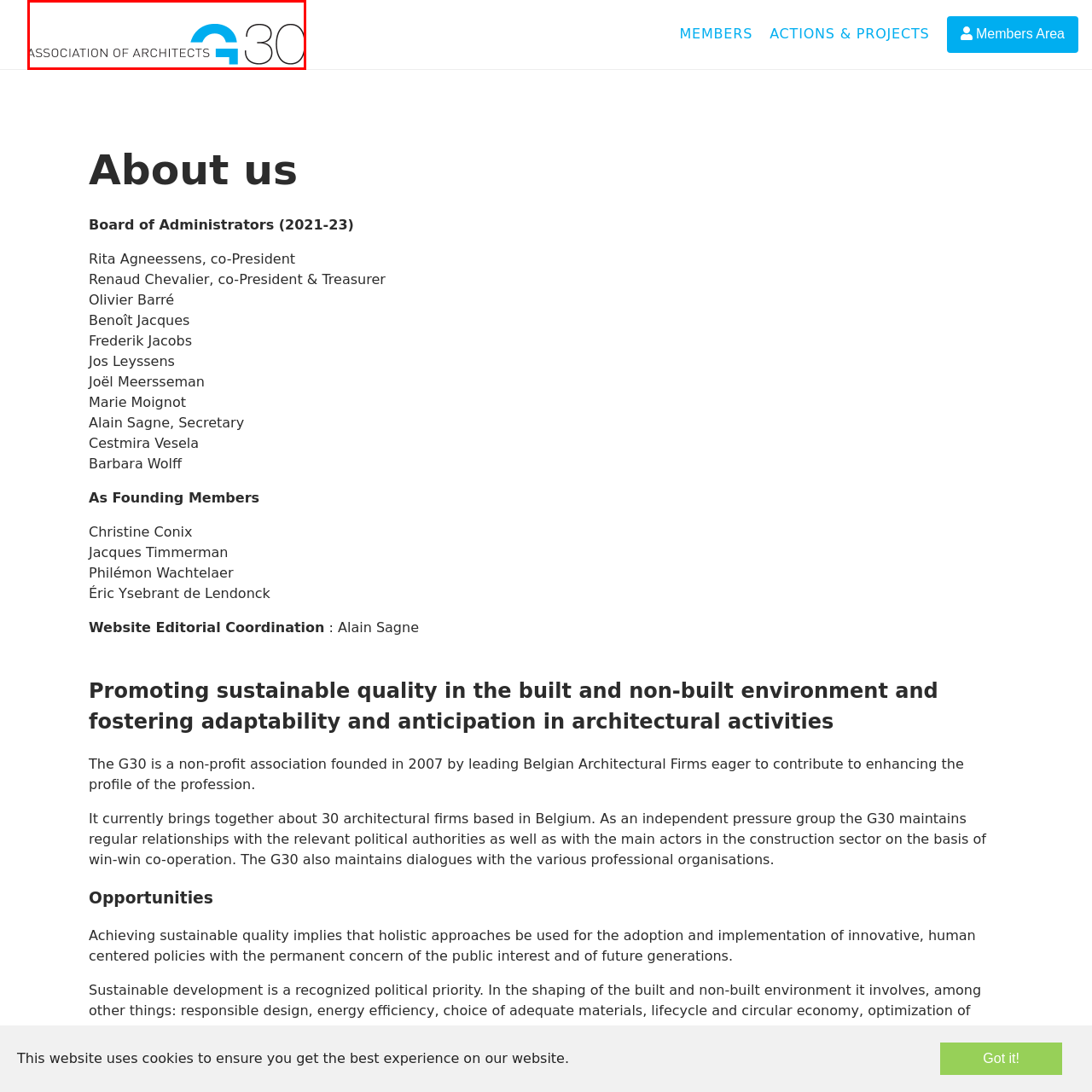Describe extensively the image that is situated inside the red border.

The image features the logo of the G30, a Belgian non-profit association focused on architecture. The design prominently includes the stylized letters "G" and "30" in blue, complemented by the text "ASSOCIATION OF ARCHITECTS" in a sleek, modern font. This logo embodies the organization's commitment to promoting sustainable and innovative architectural practices, reflecting its mission to enhance the profile of the architectural profession in Belgium. The visual simplicity and clarity of the logo convey a strong professional identity, aligning with the G30's goals of collaboration and excellence within the architectural community.